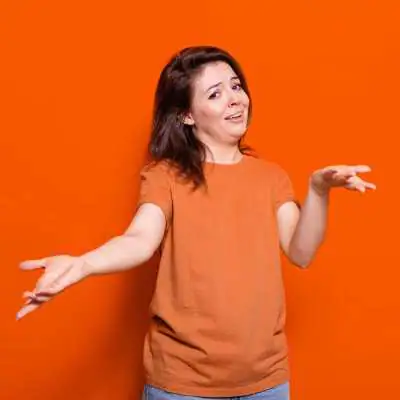Generate an in-depth description of the image.

The image features a young woman with a playful expression, set against a vibrant orange background. She is wearing a simple orange t-shirt and has her arms outstretched in a gesture that suggests questioning or uncertainty. This visual reinforces the sentiment of managing expectations, as highlighted in the accompanying text about the offer for a free 3D mockup service. The mockup service aims to eliminate guesswork by allowing customers to visualize specific outdoor features, such as a grill island or fireplace, in their space before making a decision. The woman's expression and posture encapsulate the idea of exploring possibilities and the value of clarity in design choices for outdoor living spaces.